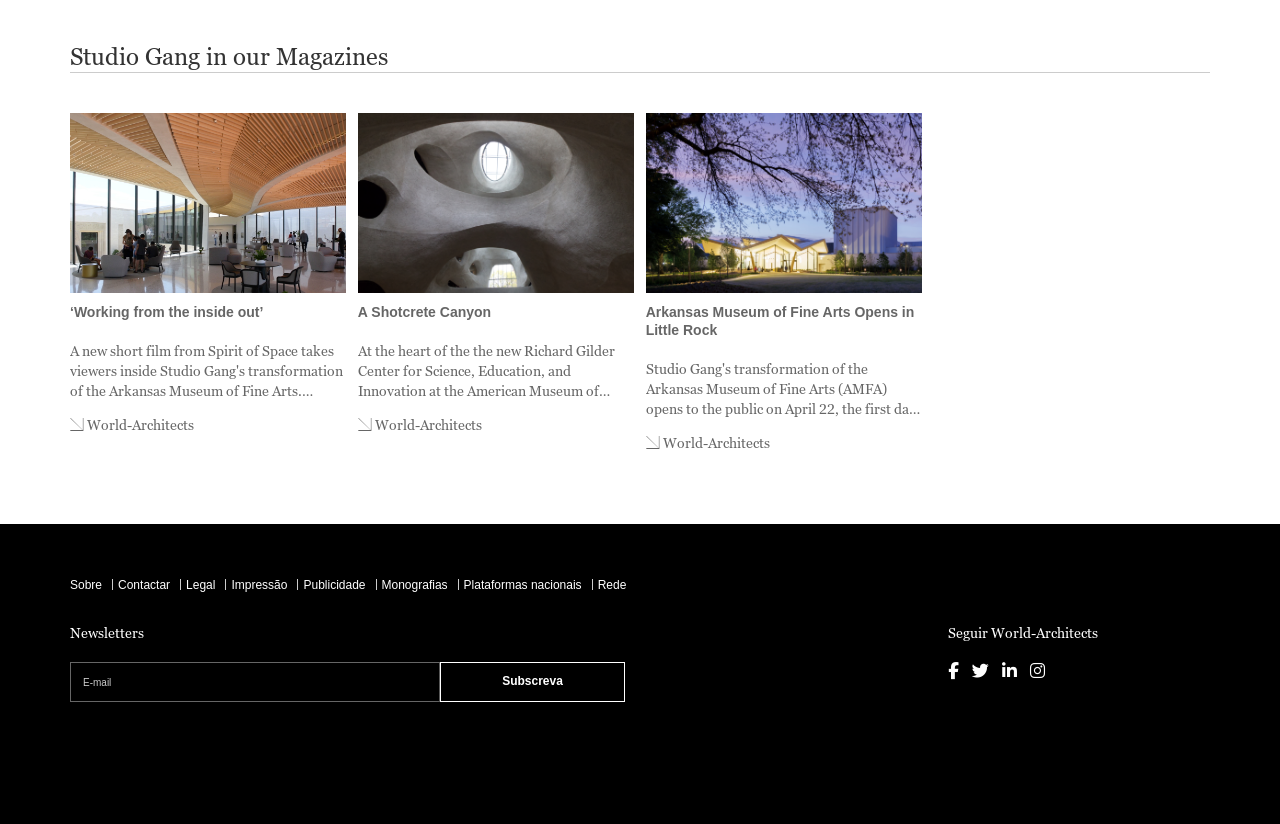Could you find the bounding box coordinates of the clickable area to complete this instruction: "Click on 'Sobre' link"?

[0.055, 0.702, 0.08, 0.719]